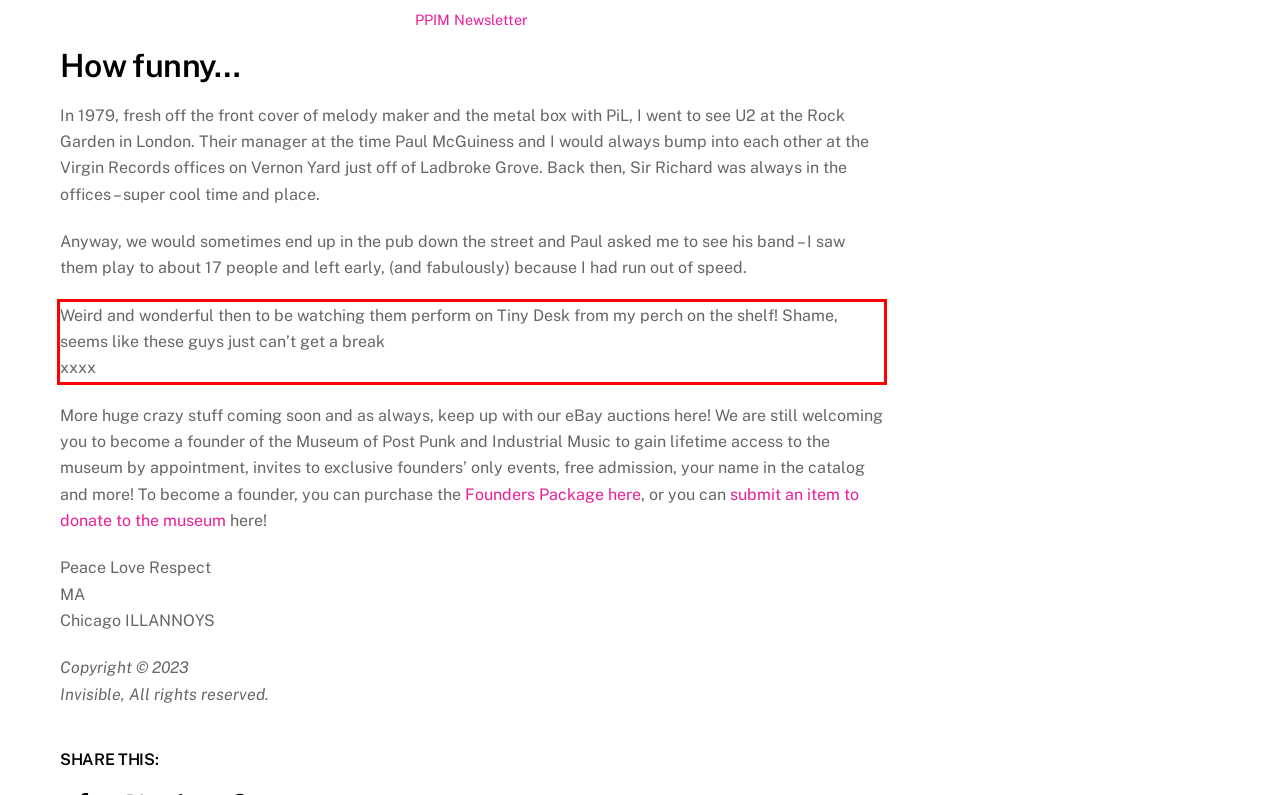Given a webpage screenshot with a red bounding box, perform OCR to read and deliver the text enclosed by the red bounding box.

Weird and wonderful then to be watching them perform on Tiny Desk from my perch on the shelf! Shame, seems like these guys just can’t get a break xxxx